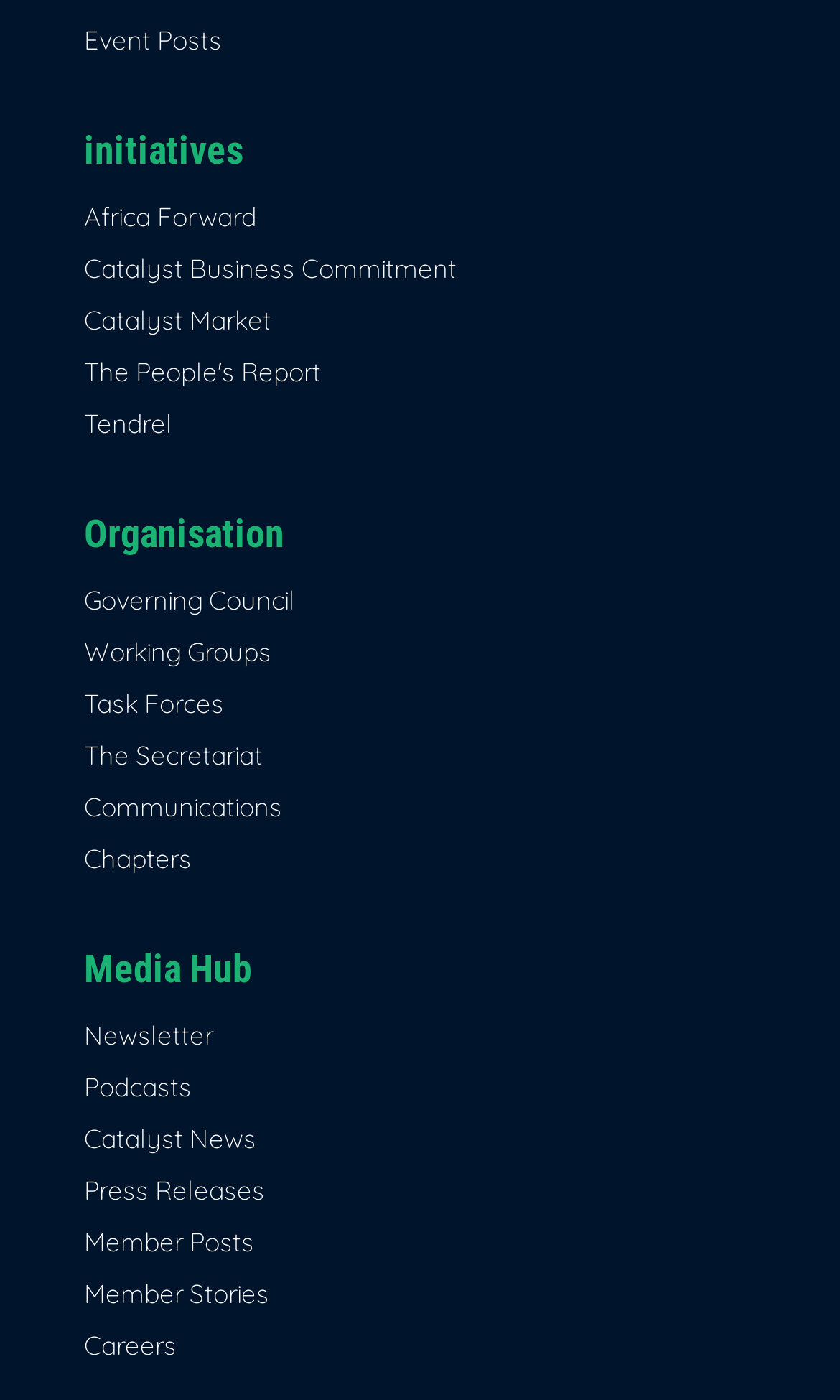Please pinpoint the bounding box coordinates for the region I should click to adhere to this instruction: "Read The People's Report".

[0.1, 0.254, 0.382, 0.277]